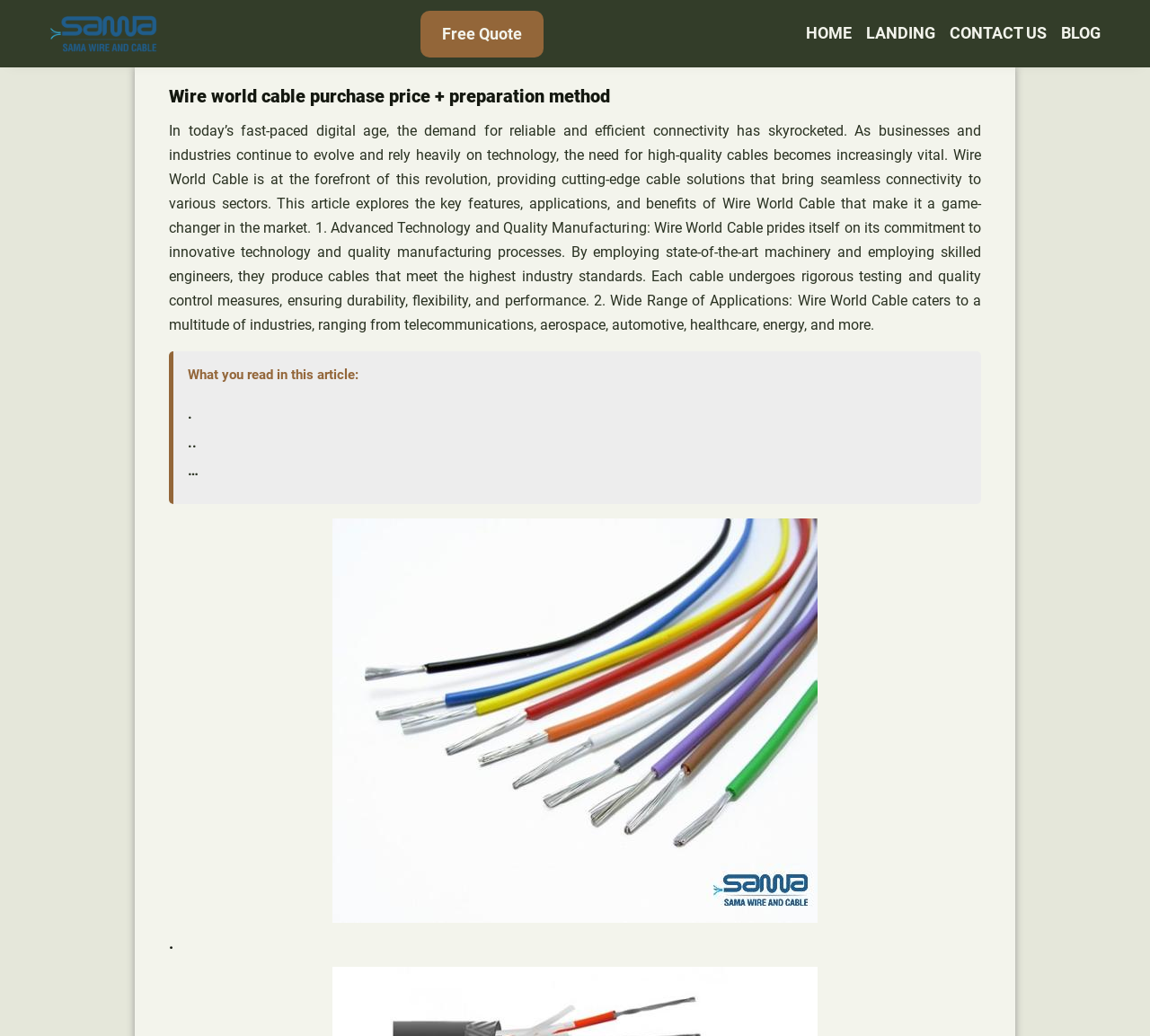What is the name of the company mentioned?
Provide a detailed answer to the question using information from the image.

The company name is mentioned in the heading 'Wire world cable purchase price + preparation method' and also in the text 'Wire World Cable is at the forefront of this revolution, providing cutting-edge cable solutions...'.